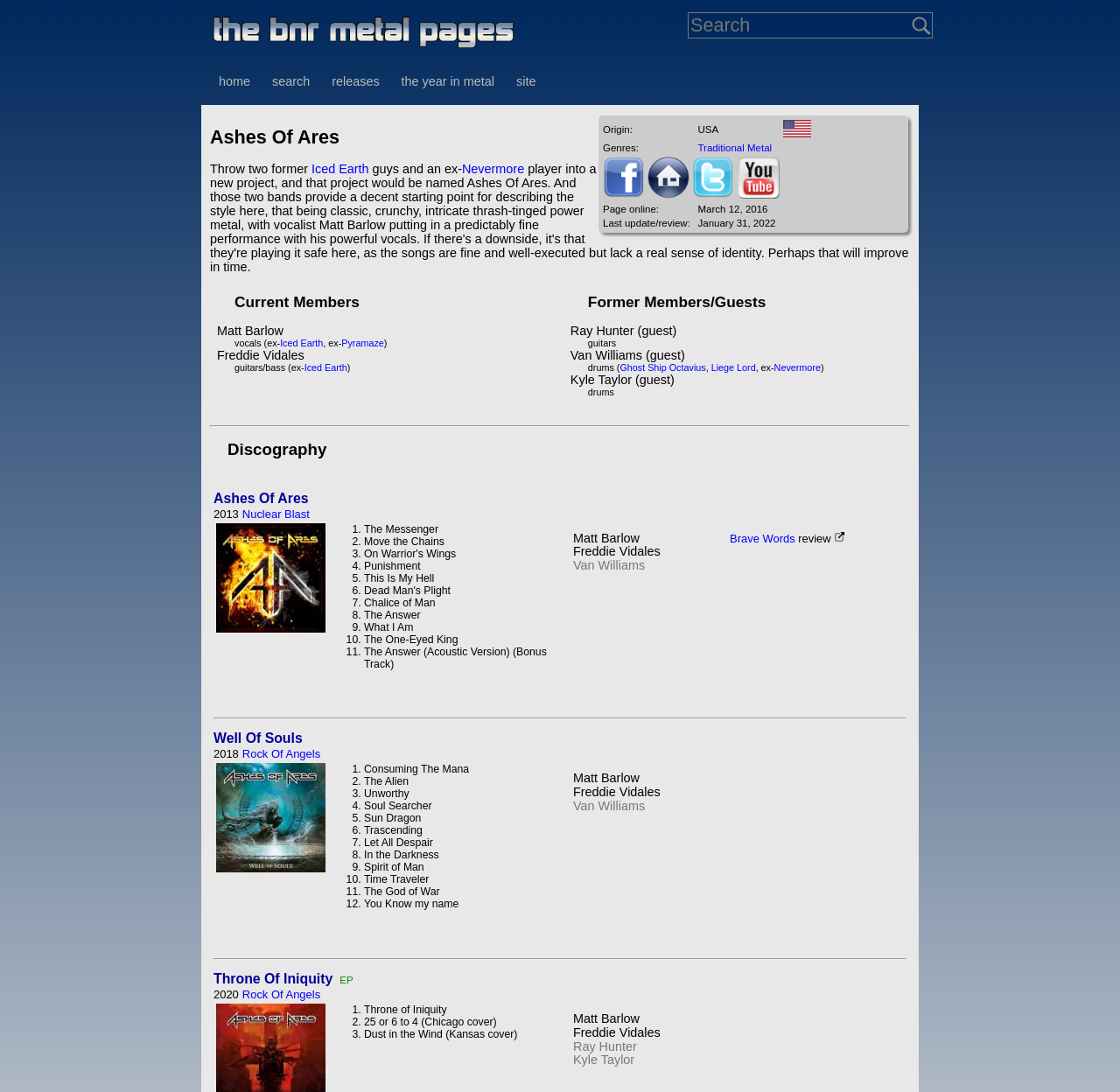Identify the bounding box for the UI element described as: "the year in metal". Ensure the coordinates are four float numbers between 0 and 1, formatted as [left, top, right, bottom].

[0.354, 0.067, 0.457, 0.081]